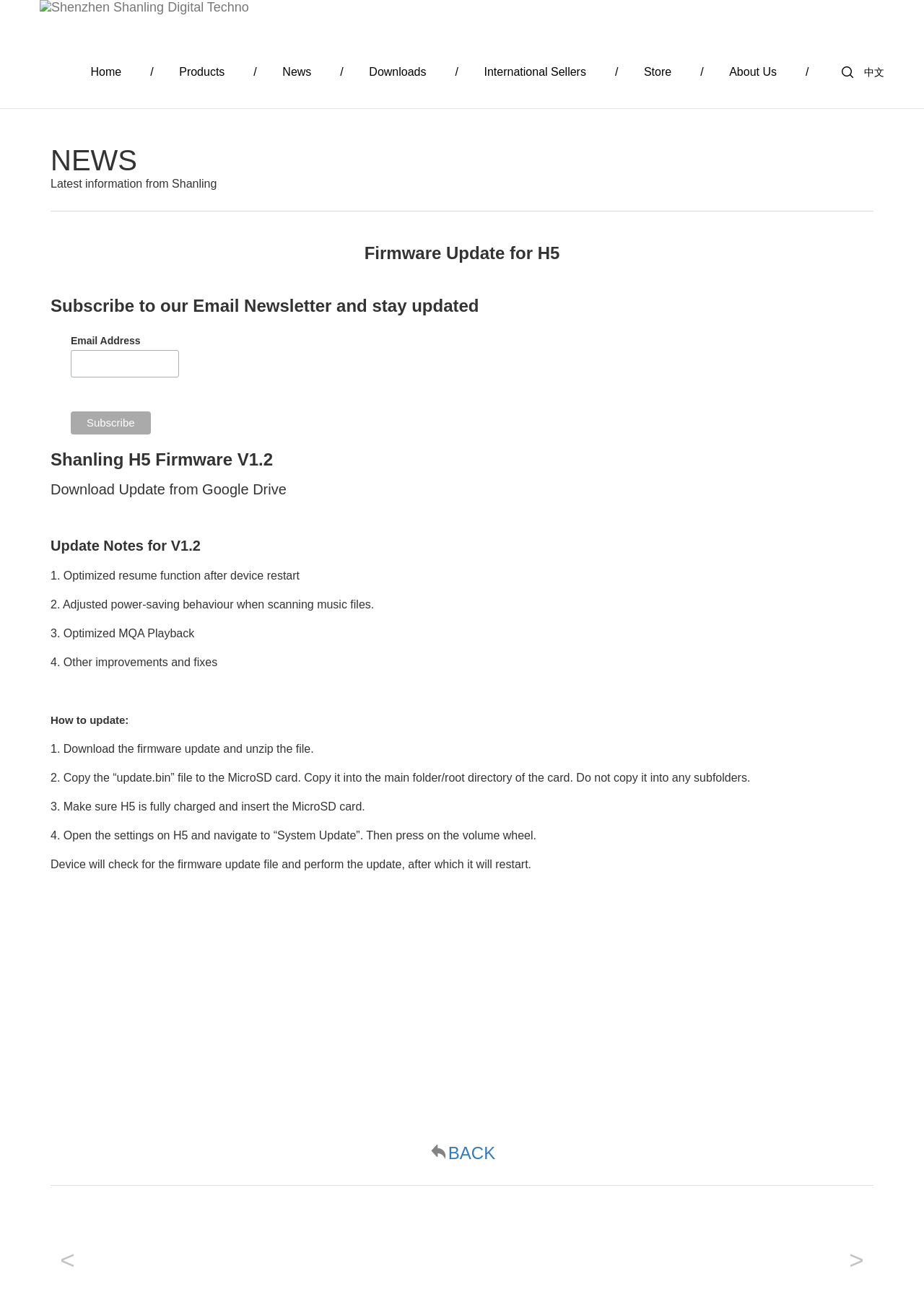Determine the bounding box coordinates of the element's region needed to click to follow the instruction: "Click on Products". Provide these coordinates as four float numbers between 0 and 1, formatted as [left, top, right, bottom].

[0.163, 0.027, 0.274, 0.082]